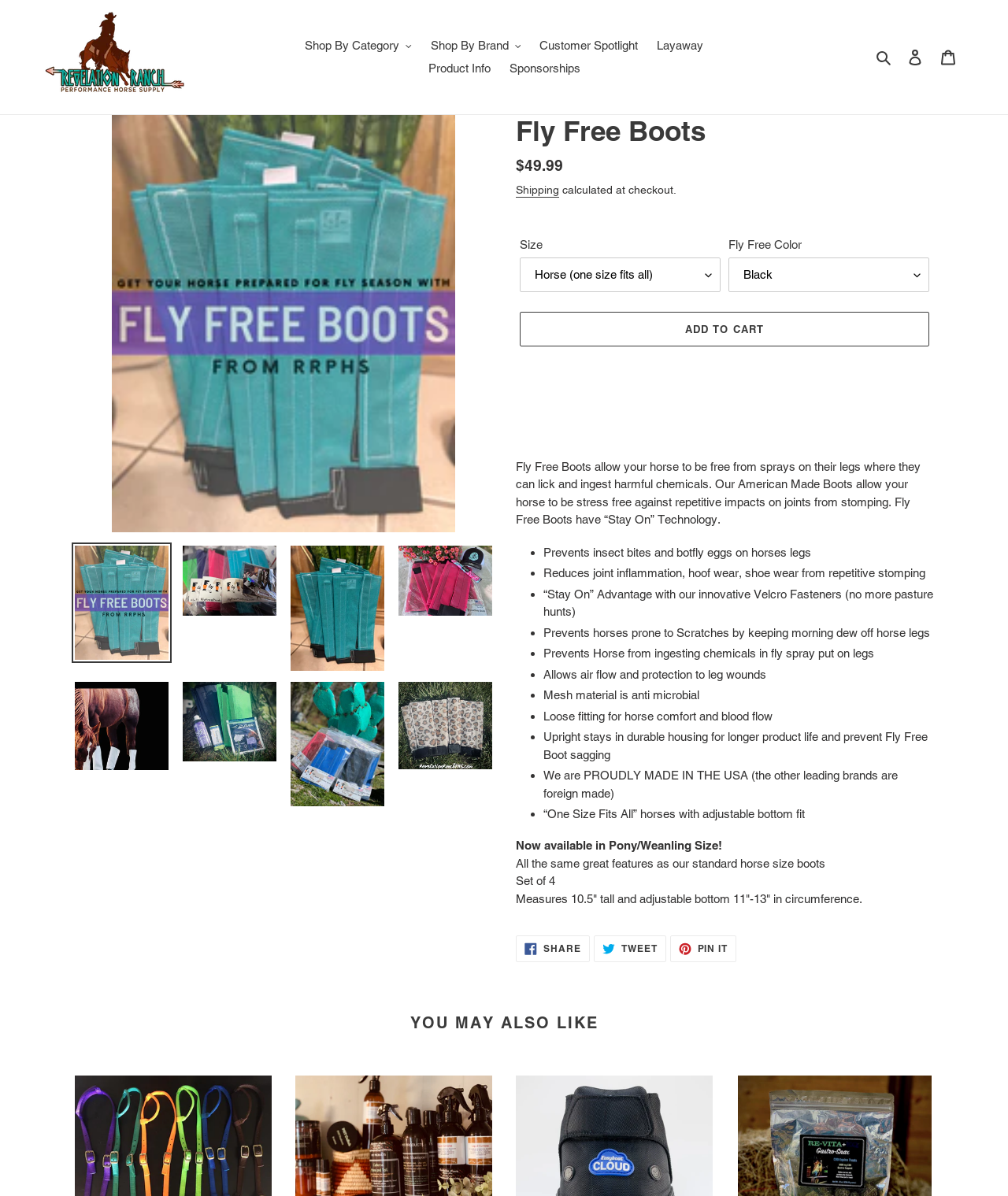Please identify the coordinates of the bounding box that should be clicked to fulfill this instruction: "Select a size".

[0.516, 0.215, 0.715, 0.244]